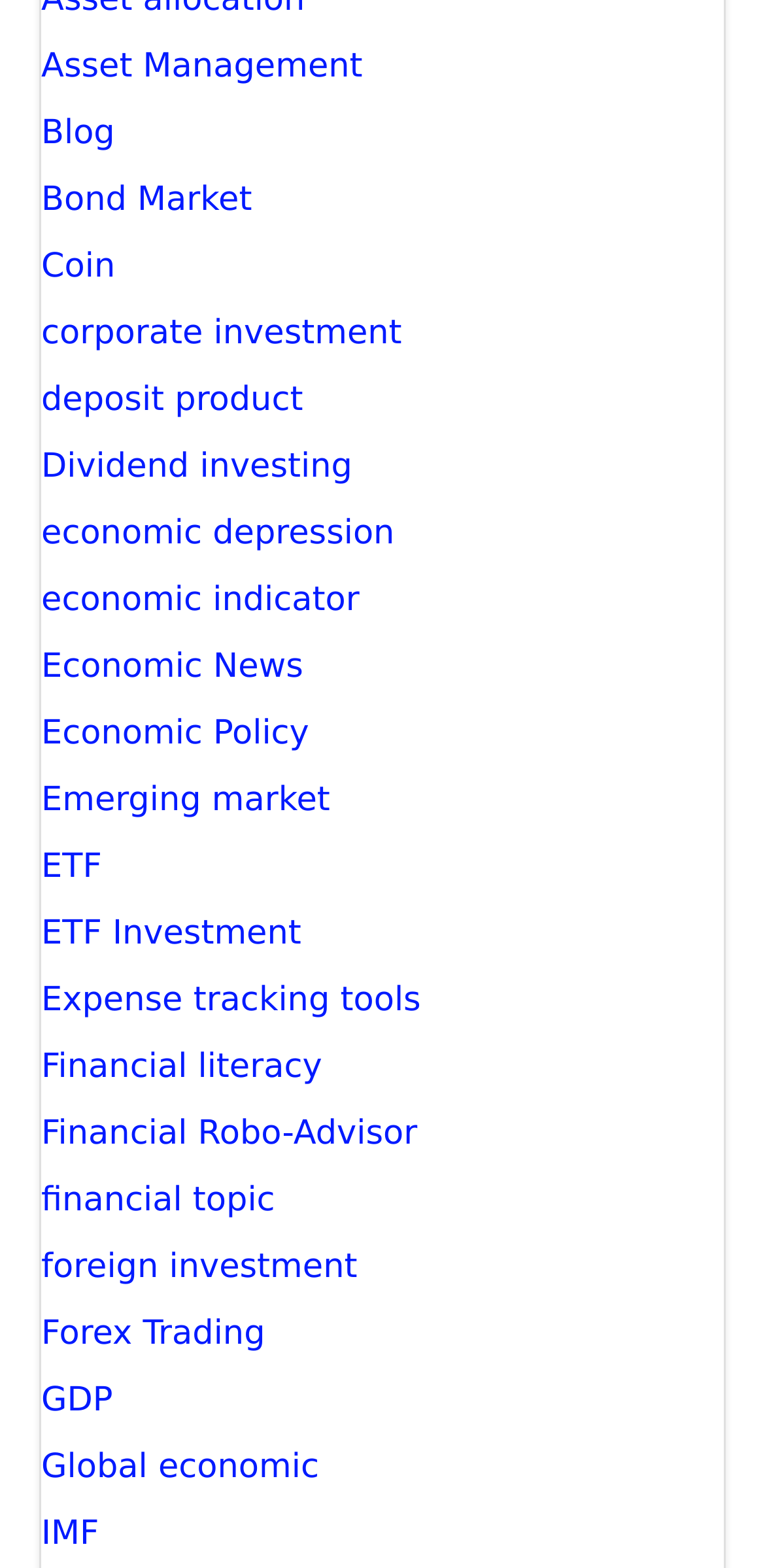Can you determine the bounding box coordinates of the area that needs to be clicked to fulfill the following instruction: "Learn about ETF Investment"?

[0.054, 0.583, 0.394, 0.608]